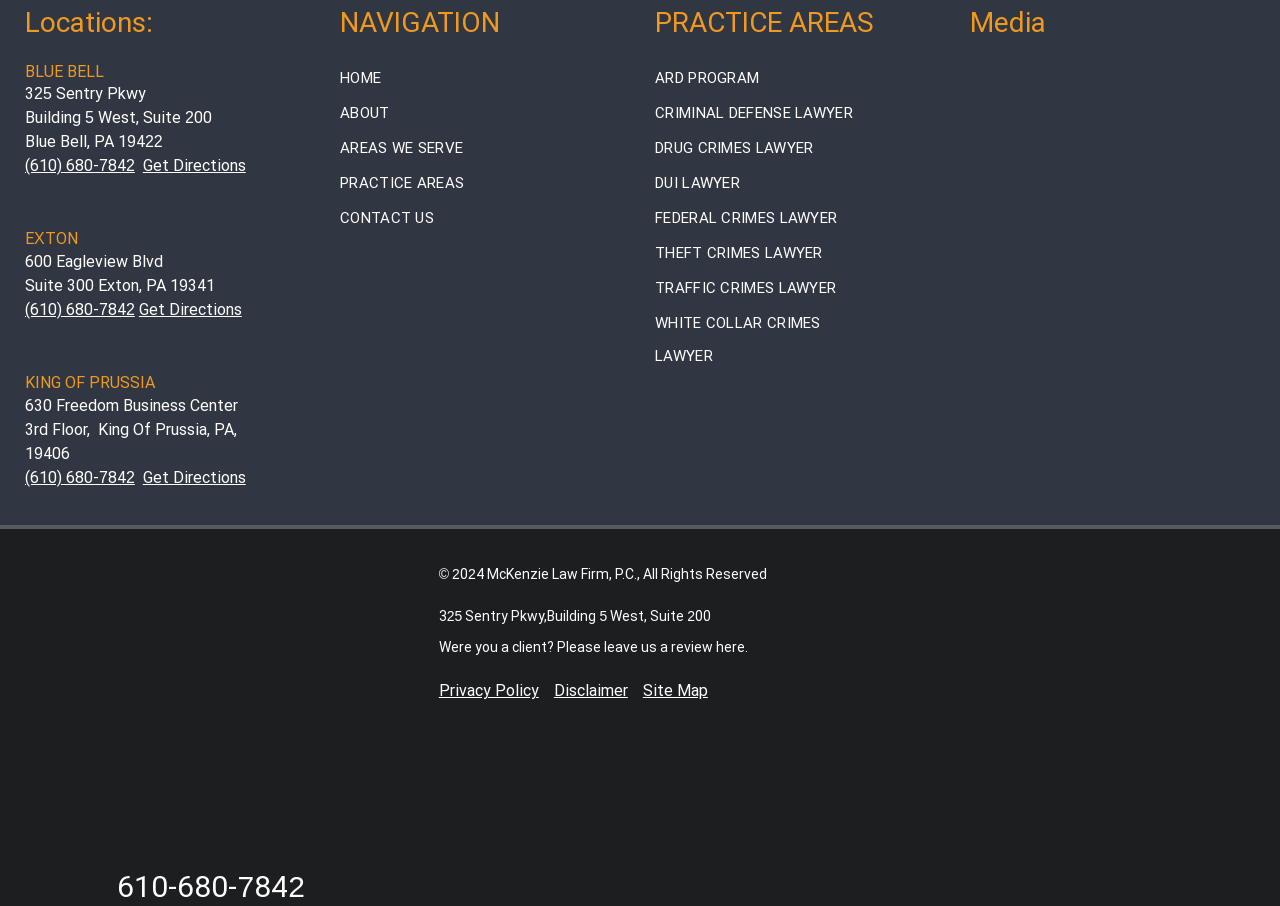Show the bounding box coordinates of the element that should be clicked to complete the task: "Leave a review".

[0.343, 0.703, 0.992, 0.726]